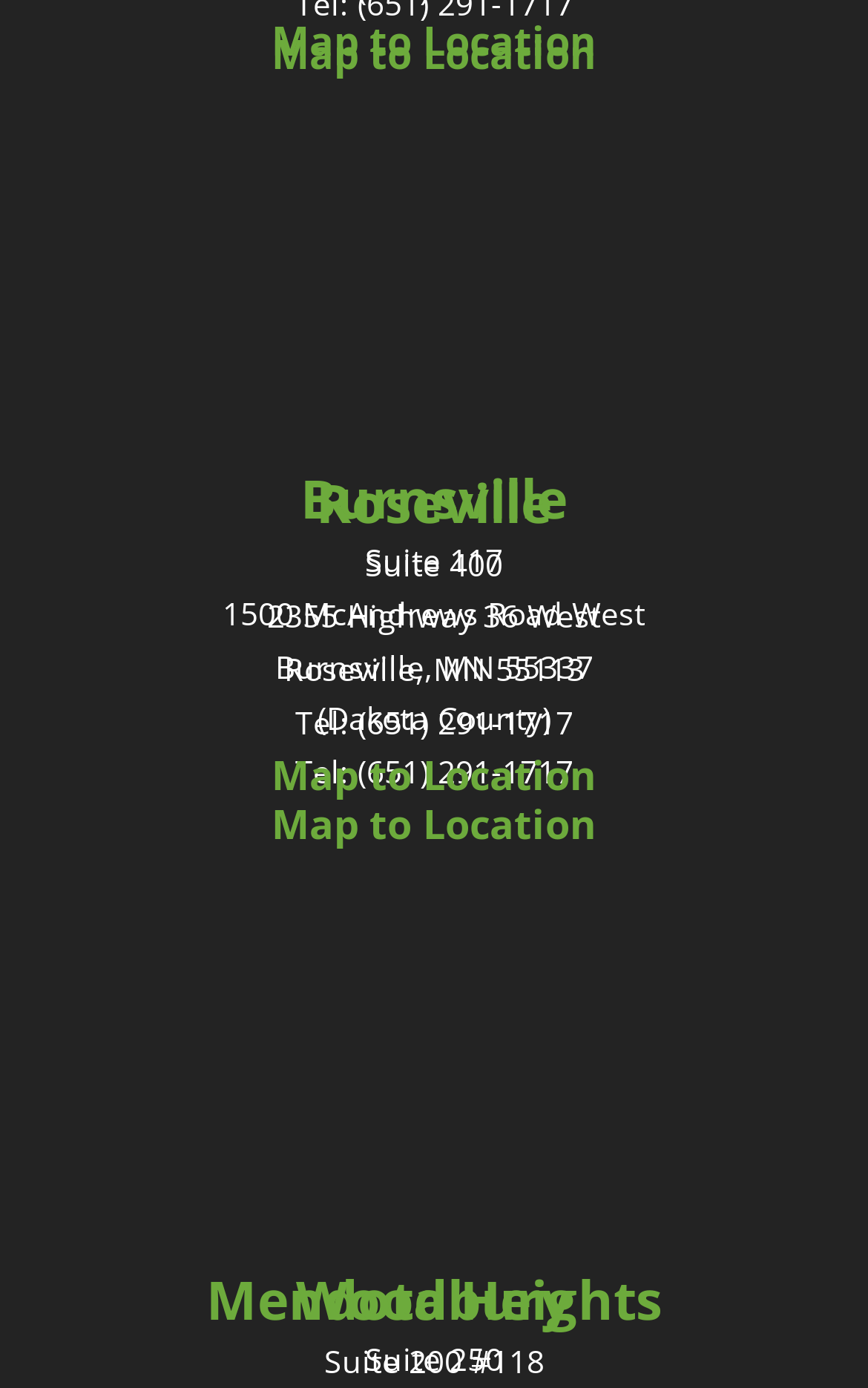What is the suite number of the Mendota Heights location?
Refer to the screenshot and respond with a concise word or phrase.

250